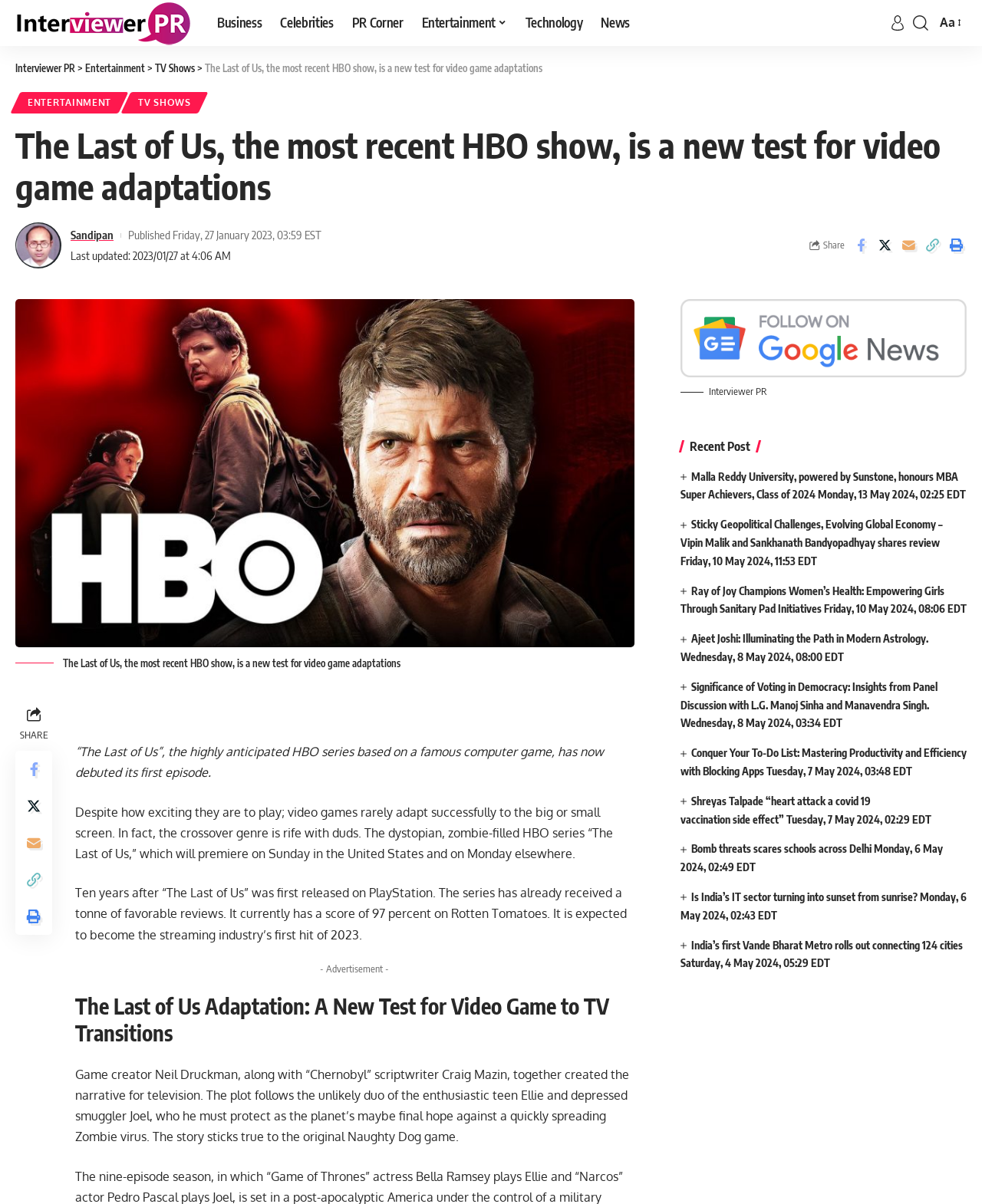Respond to the question below with a single word or phrase:
What is the topic of the article?

Video game adaptation